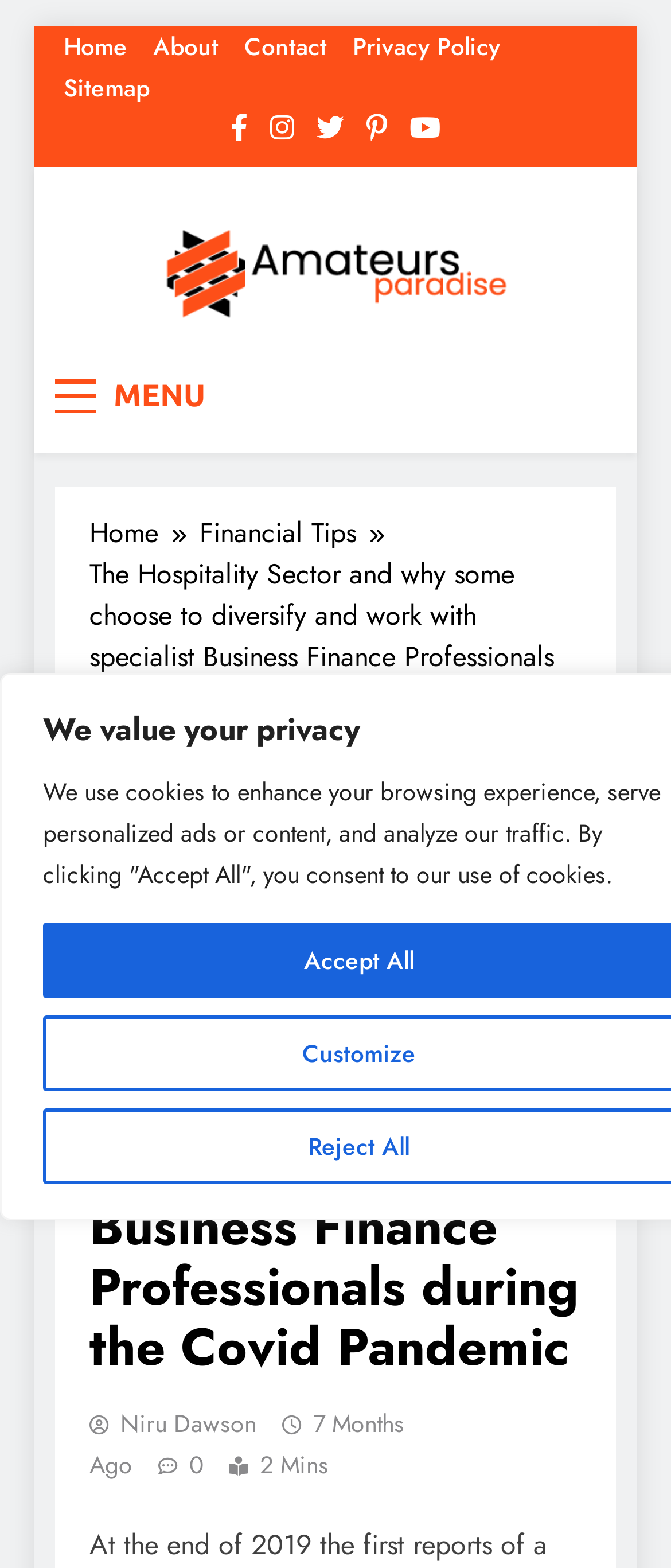Provide the bounding box coordinates of the HTML element this sentence describes: "Amateurs Paradise".

[0.256, 0.21, 0.913, 0.256]